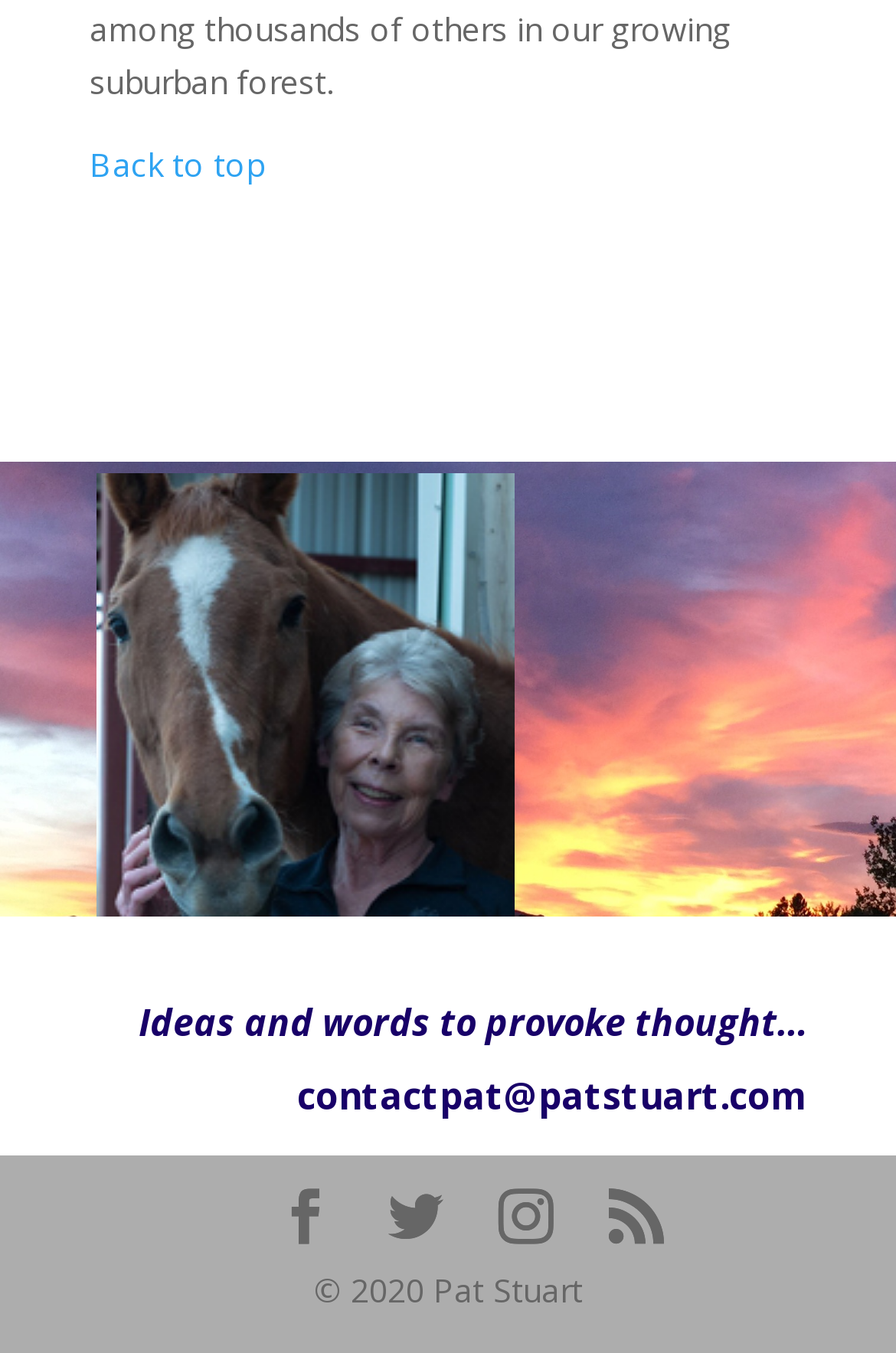What is the email address to contact Pat Stuart?
Answer the question with just one word or phrase using the image.

contactpat@patstuart.com